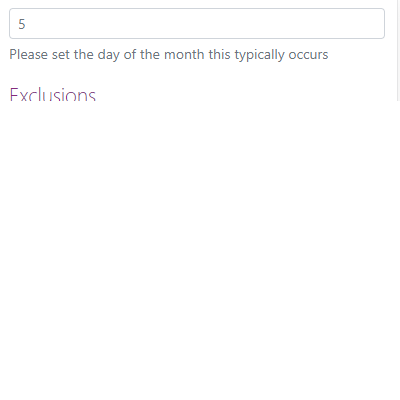Give a one-word or short phrase answer to the question: 
What is the purpose of the 'Exclusions' section?

To manage budget items